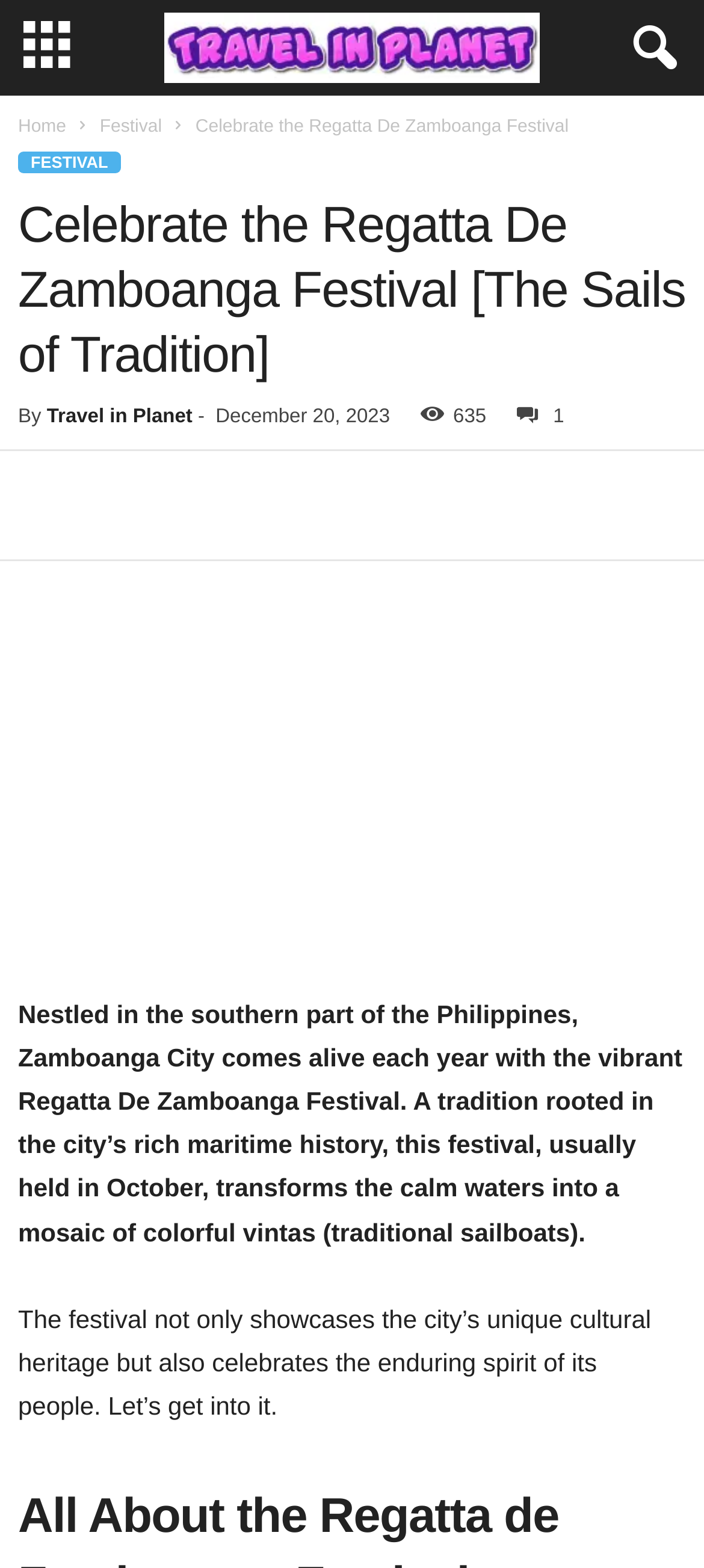Give a comprehensive overview of the webpage, including key elements.

The webpage is about the Regatta De Zamboanga Festival, a vibrant celebration held in Zamboanga City, Philippines. At the top, there is a navigation menu with links to "Home" and "Festival" on the left, and a title "Celebrate the Regatta De Zamboanga Festival" in the center. Below the title, there is a header section with the festival's name and subtitle "The Sails of Tradition" in a larger font.

On the top-right corner, there are several social media links represented by icons. Below the header section, there is a byline with the author's name "Travel in Planet" and a timestamp "December 20, 2023". Next to the timestamp, there is a view count "635" and a share button.

The main content of the webpage is divided into two sections. The first section is an image of the Regatta De Zamboanga Festival, which takes up most of the width. Below the image, there is a descriptive text about the festival, explaining its significance and cultural heritage. The text is divided into two paragraphs, with the first paragraph describing the festival's history and the second paragraph highlighting its importance.

Overall, the webpage has a clean layout, with a prominent title, a clear navigation menu, and a focus on the festival's image and description.